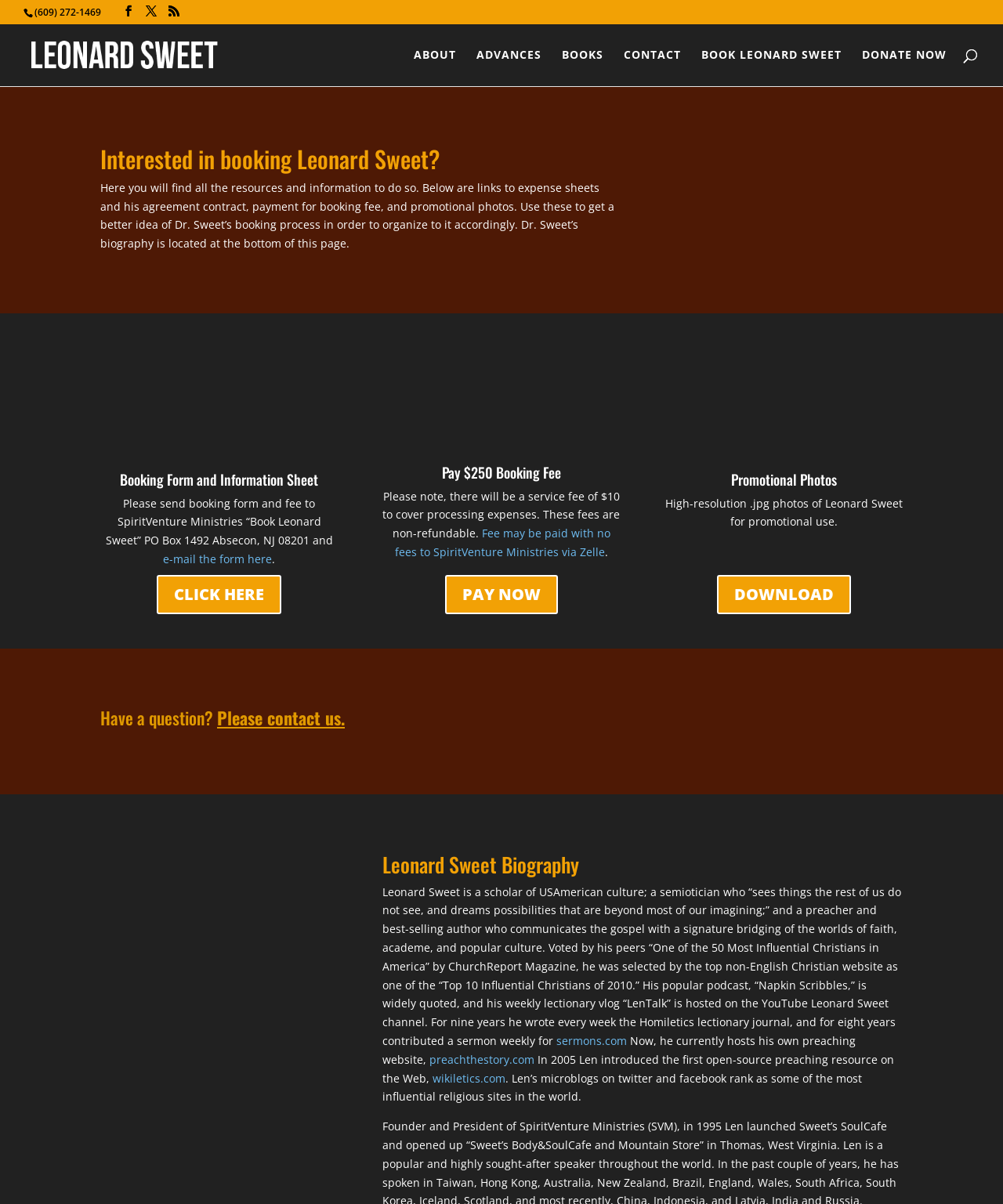Describe all the visual and textual components of the webpage comprehensively.

This webpage is about booking Leonard Sweet, a scholar, preacher, and best-selling author. At the top left, there is a phone number "(609) 272-1469" and three social media links. Below them, there is a link to "Leonard Sweet of Spirit Venture Ministries" with an accompanying image. 

On the top navigation bar, there are six links: "ABOUT", "ADVANCES", "BOOKS", "CONTACT", "BOOK LEONARD SWEET", and "DONATE NOW". 

Below the navigation bar, there is a search box on the right side. The main content starts with a heading "Interested in booking Leonard Sweet?" followed by a paragraph explaining the resources and information available on the page for booking Dr. Sweet. 

There are three sections below: "Booking Form and Information Sheet", "Pay $250 Booking Fee", and "Promotional Photos". Each section has a heading, a link, and some descriptive text. The "Booking Form and Information Sheet" section provides information on how to send the booking form and fee. The "Pay $250 Booking Fee" section has a link to pay the fee and a note about a service fee. The "Promotional Photos" section offers high-resolution photos of Leonard Sweet for promotional use.

Further down, there are three links: "CLICK HERE 5", "PAY NOW 5", and "DOWNLOAD 5". Below them, there is a heading "Have a question? Please contact us." with a link to contact. 

At the bottom of the page, there is a biography of Leonard Sweet, describing his achievements and works. The biography includes links to his podcast, YouTube channel, and preaching website.